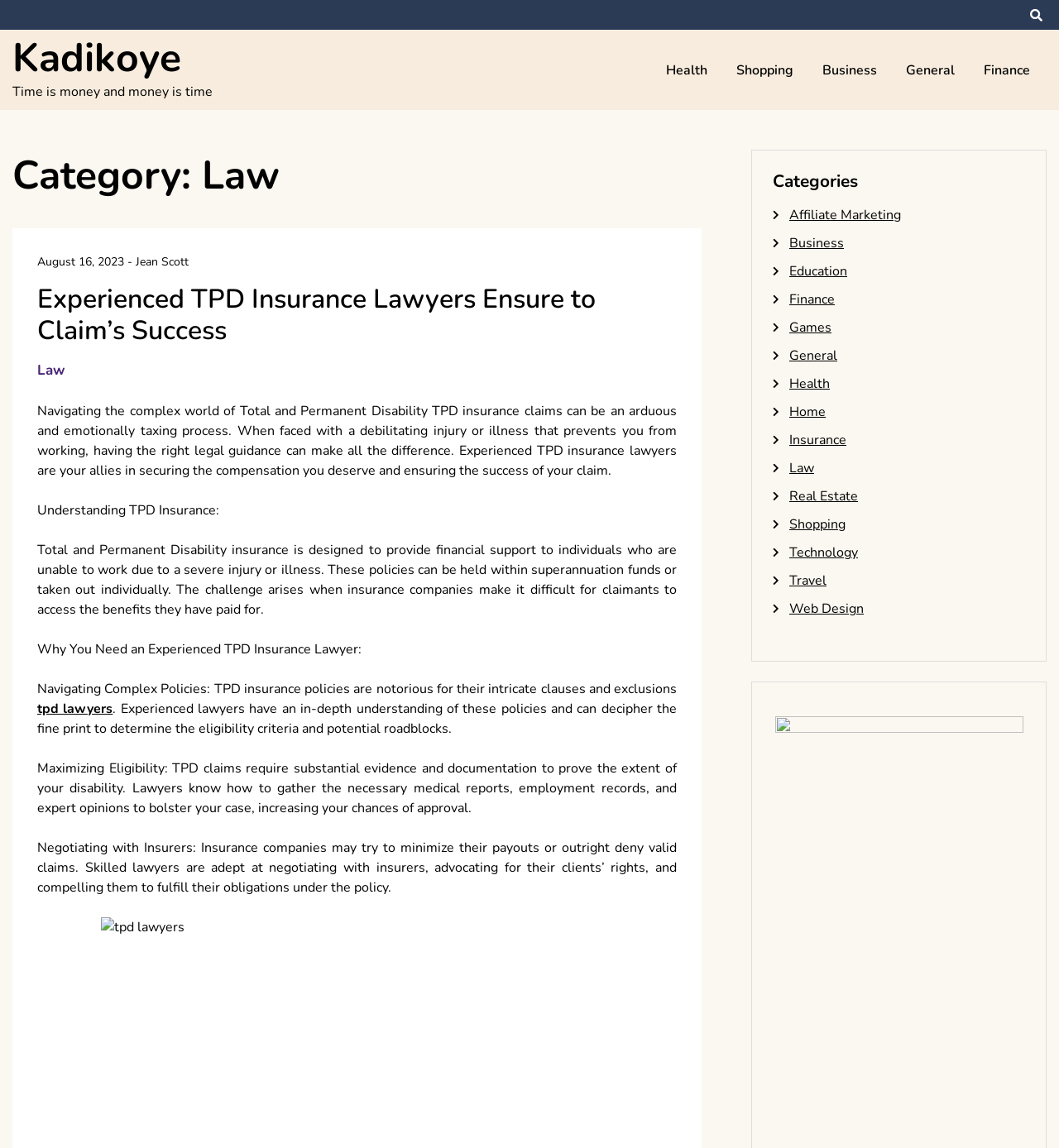Who is the author of the article?
Refer to the image and provide a detailed answer to the question.

The author of the article can be found in the main content section of the webpage, which contains a link 'Jean Scott' that indicates the author of the article.